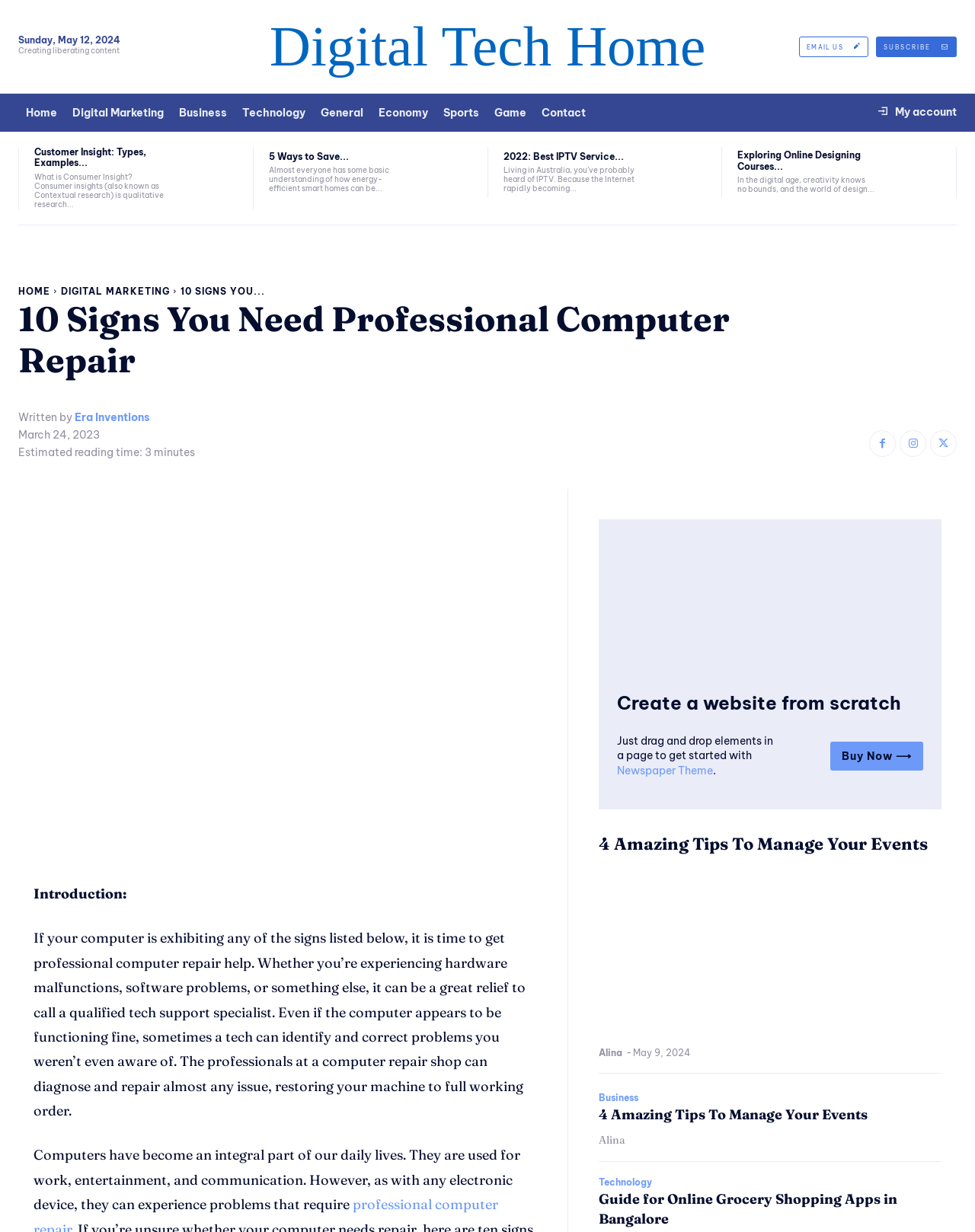Please provide the bounding box coordinates for the element that needs to be clicked to perform the following instruction: "Read the article about Mole Festival 2010". The coordinates should be given as four float numbers between 0 and 1, i.e., [left, top, right, bottom].

None